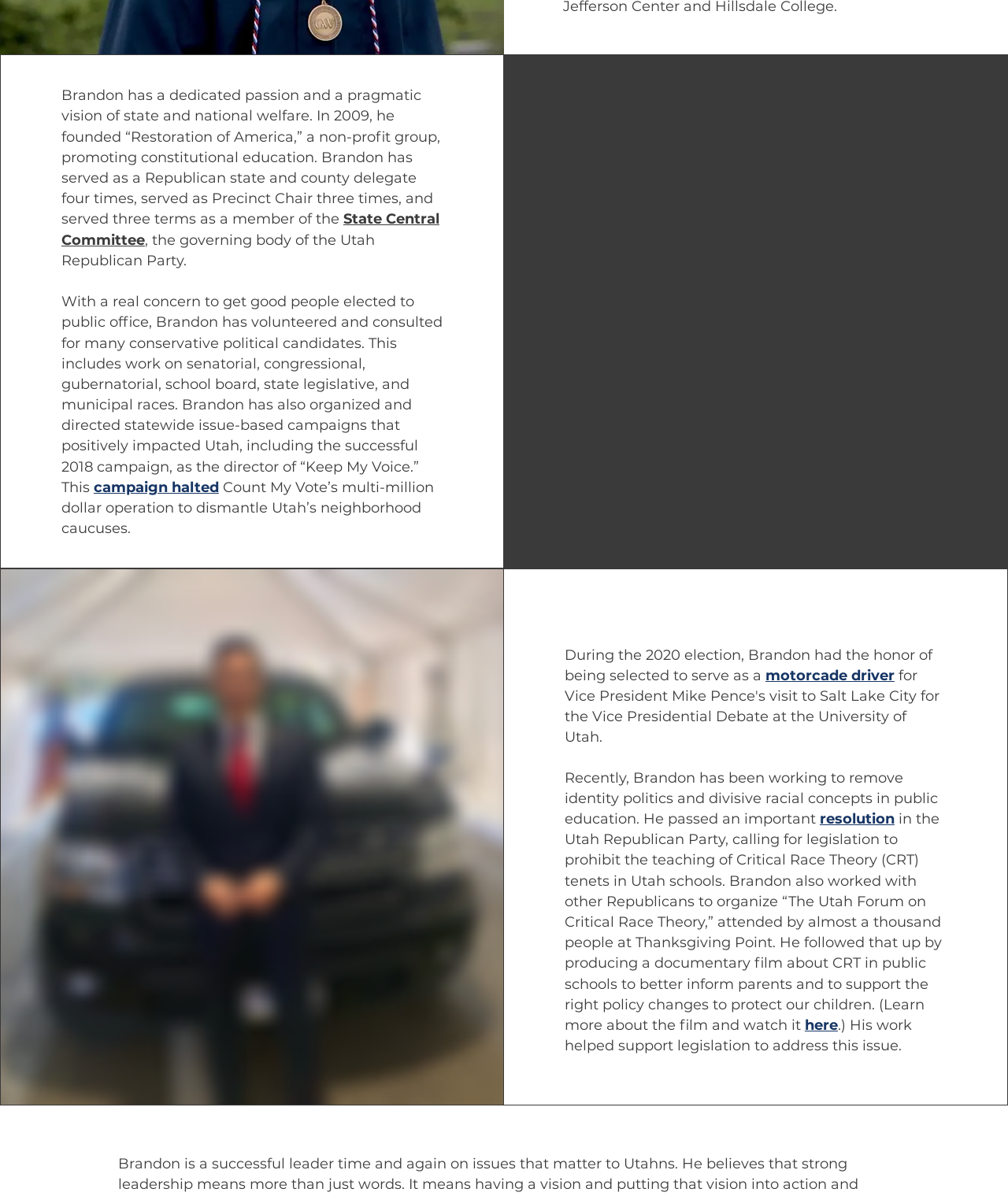Find the bounding box coordinates of the UI element according to this description: "campaign halted".

[0.093, 0.4, 0.217, 0.415]